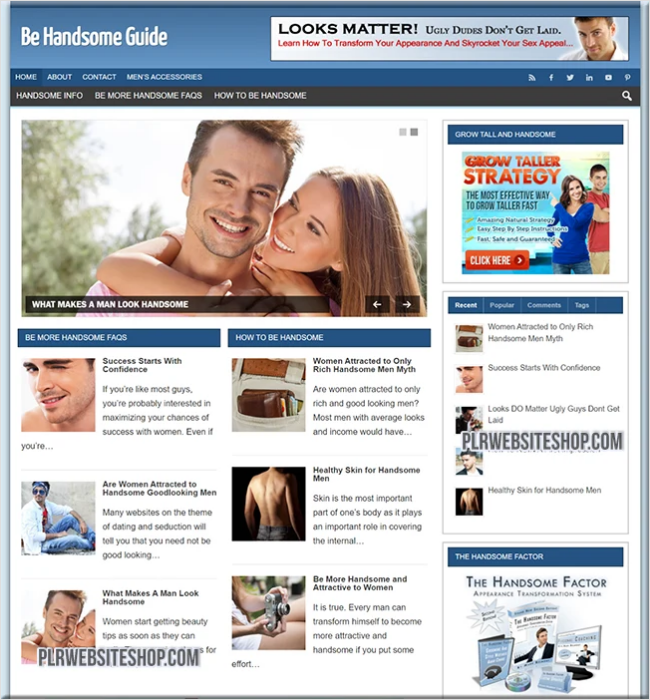What is the main theme of the articles on the website?
Examine the image and give a concise answer in one word or a short phrase.

How to be handsome